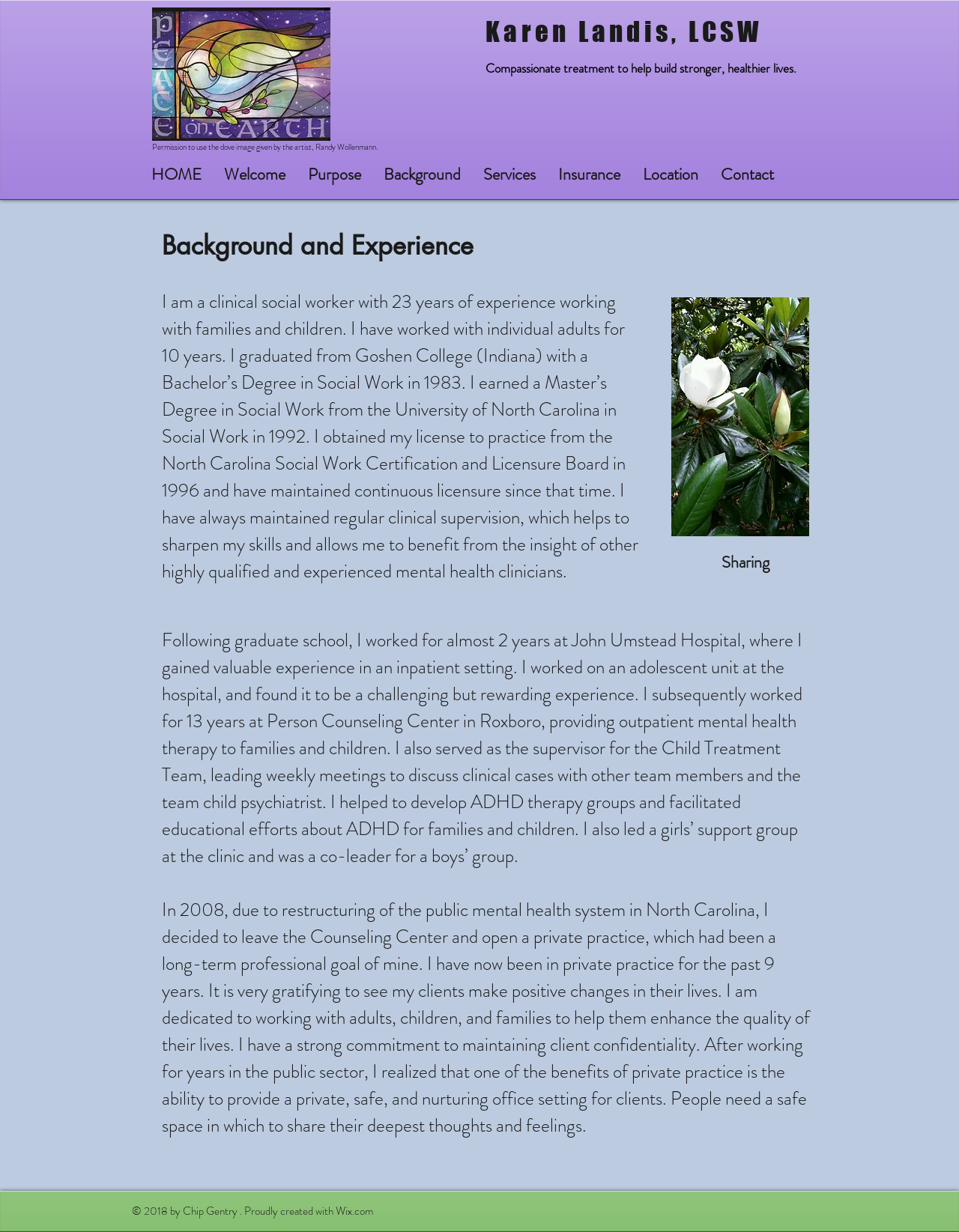Refer to the element description Contact and identify the corresponding bounding box in the screenshot. Format the coordinates as (top-left x, top-left y, bottom-right x, bottom-right y) with values in the range of 0 to 1.

[0.74, 0.13, 0.819, 0.153]